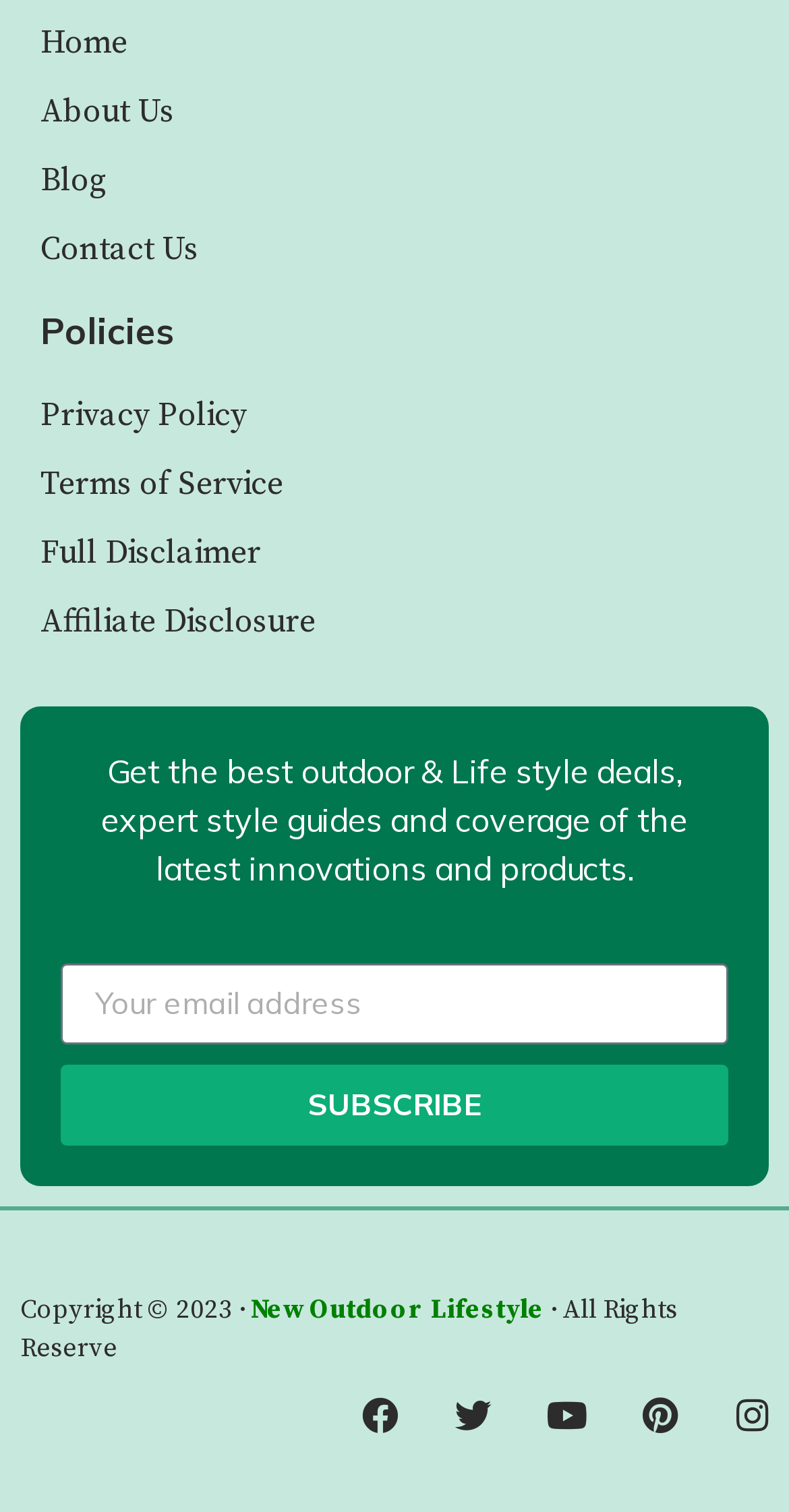Respond with a single word or phrase:
How many navigation links are available at the top?

4